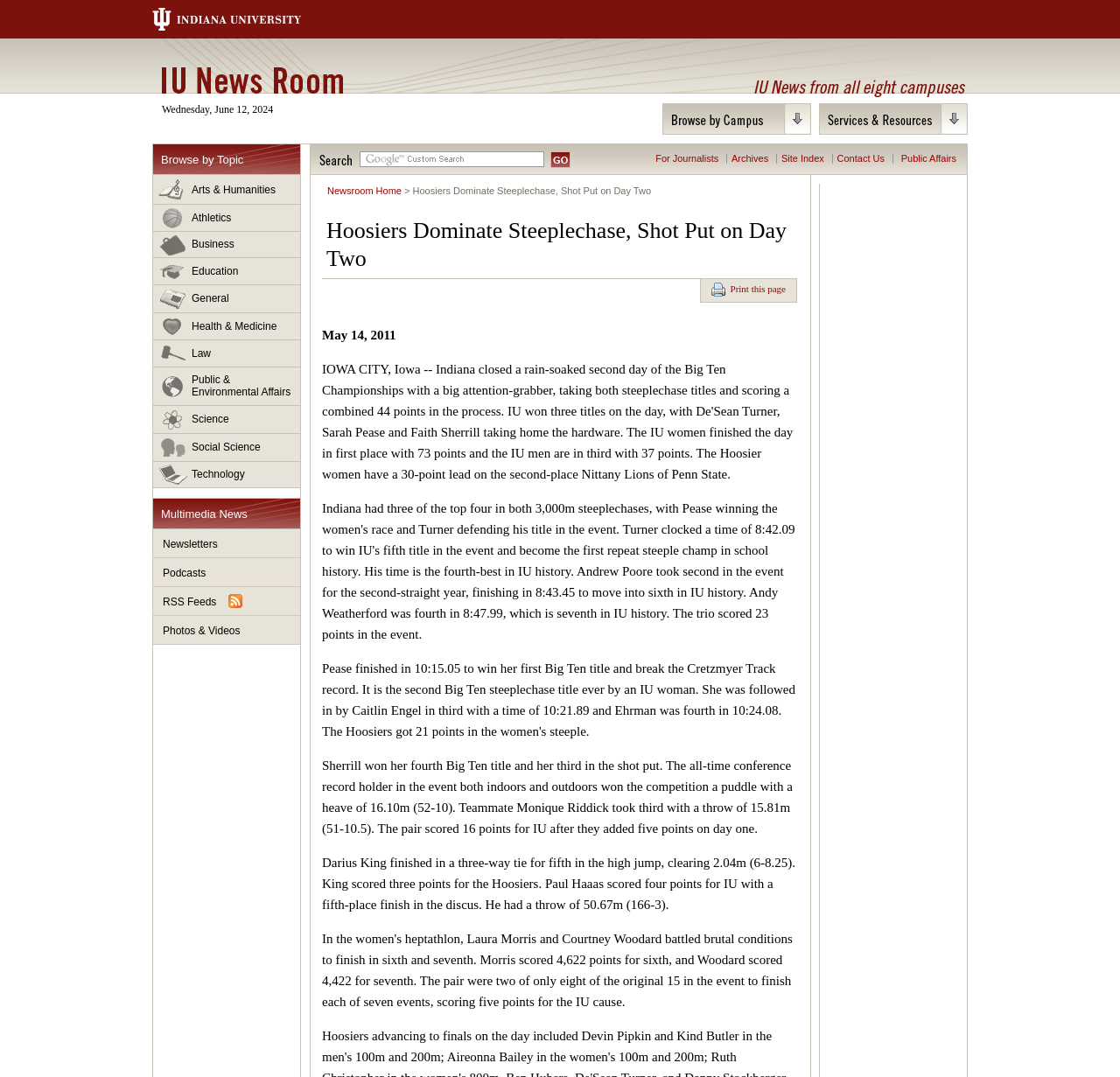Find the bounding box coordinates of the area that needs to be clicked in order to achieve the following instruction: "Browse news by topic". The coordinates should be specified as four float numbers between 0 and 1, i.e., [left, top, right, bottom].

[0.137, 0.134, 0.268, 0.162]